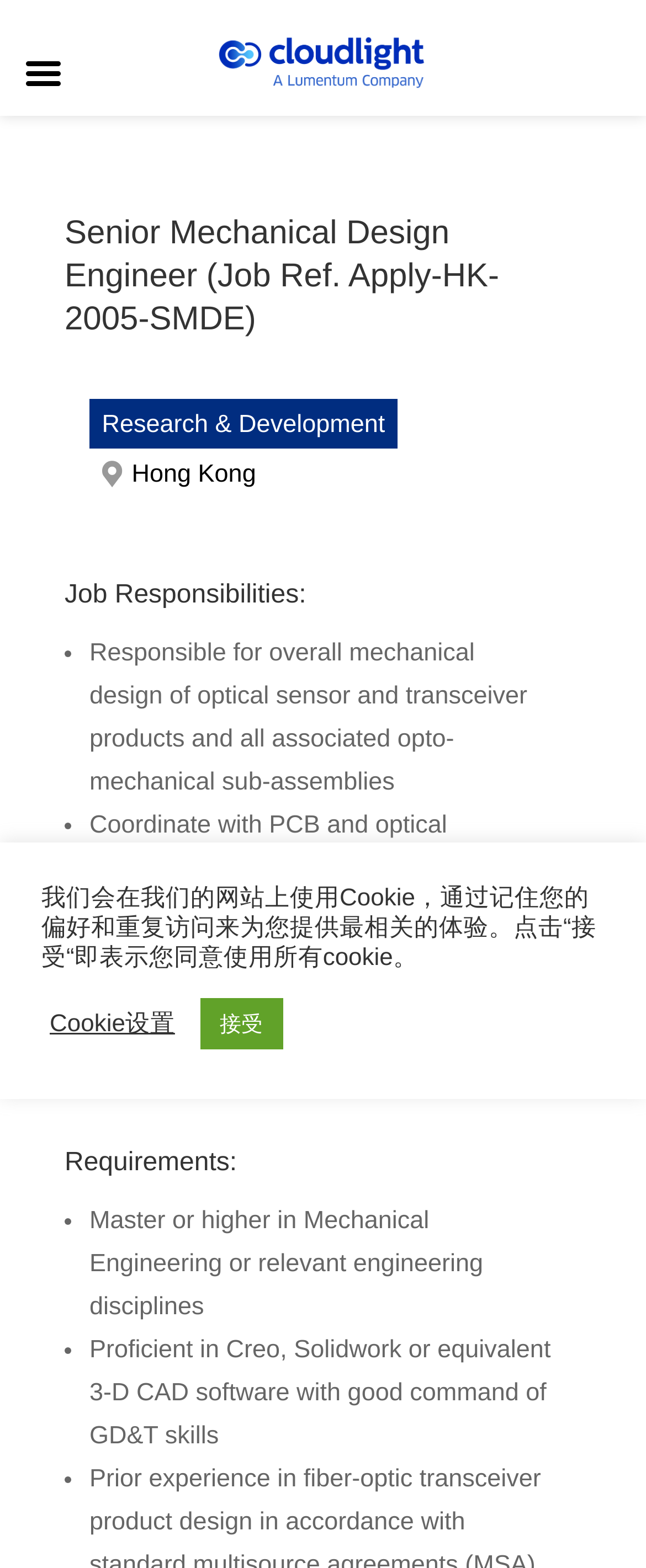Please answer the following question using a single word or phrase: 
What is the location of the job?

Hong Kong